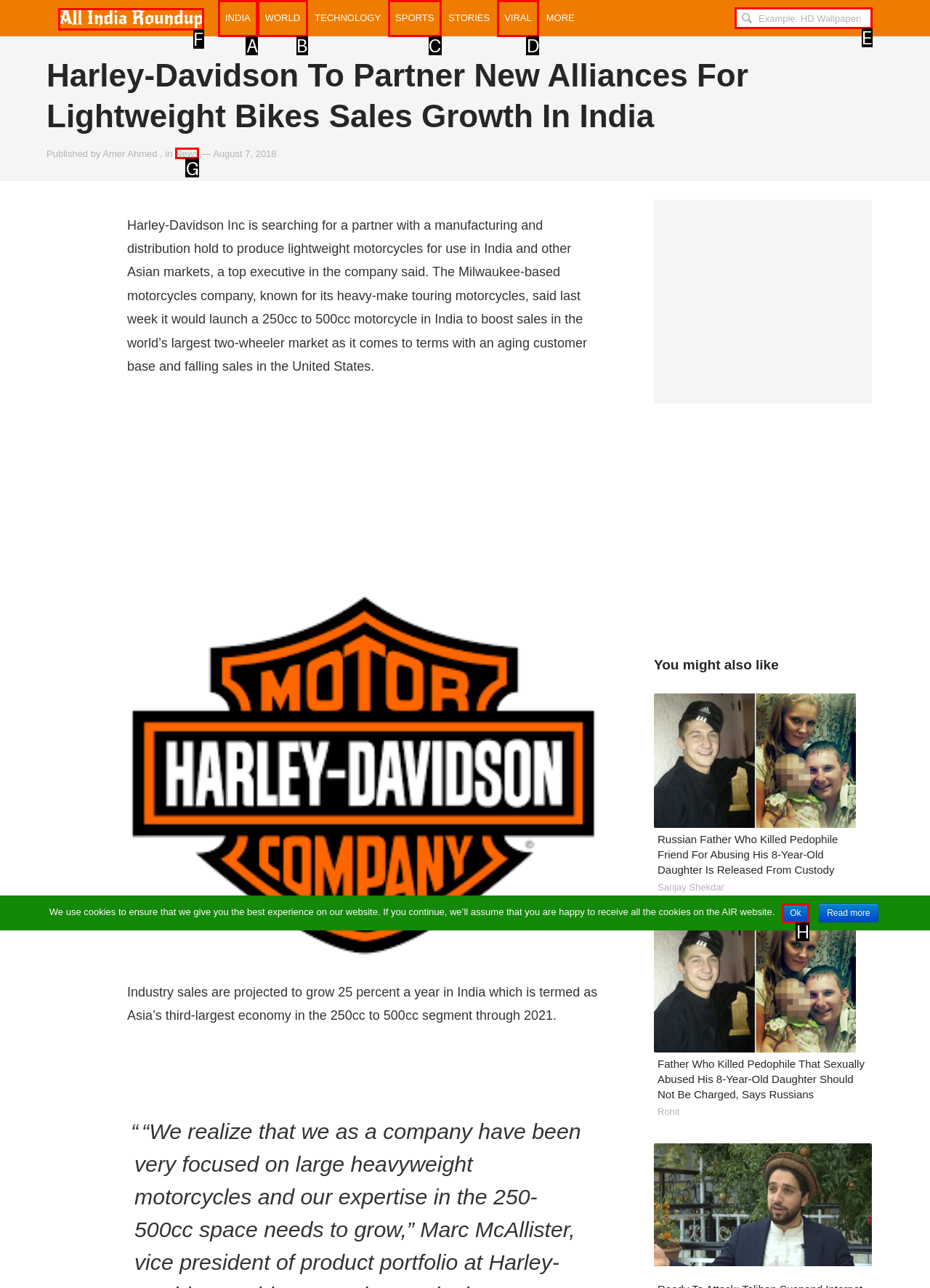Given the description: Ok, select the HTML element that best matches it. Reply with the letter of your chosen option.

H